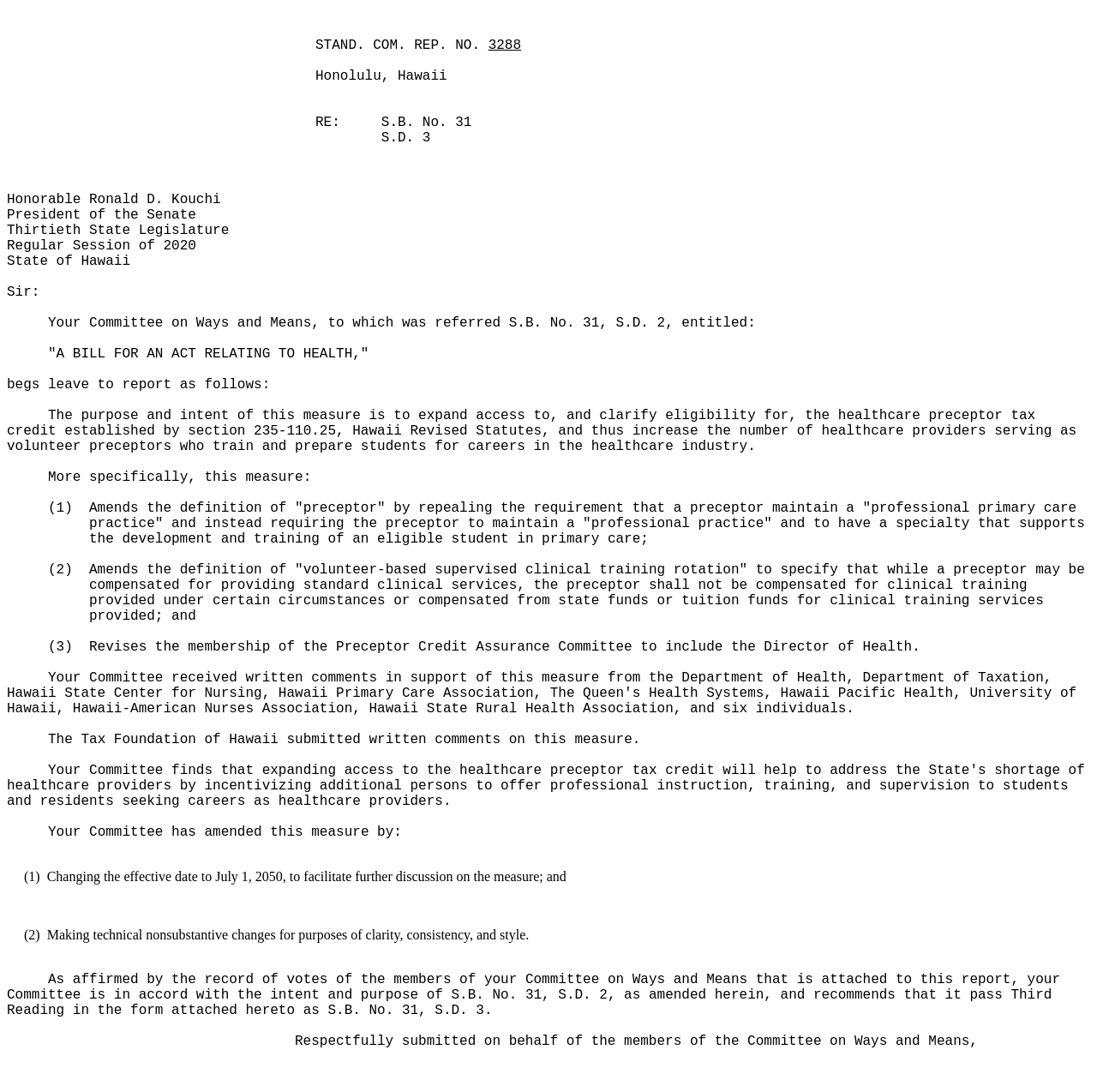How many changes were made to the bill?
Using the information from the image, provide a comprehensive answer to the question.

I found the answer by looking at the section that describes the changes made to the bill, which lists two changes: changing the effective date and making technical nonsubstantive changes.